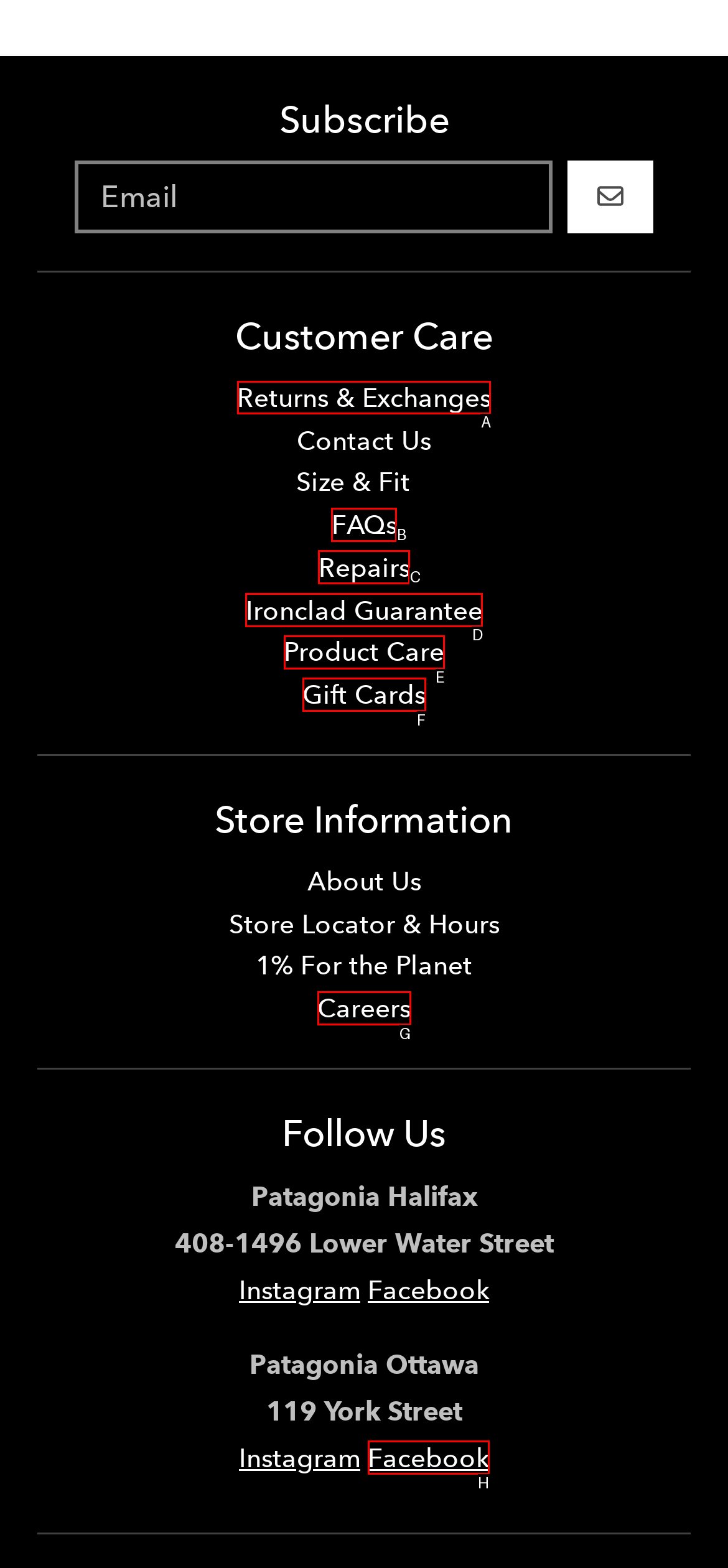Determine which HTML element should be clicked for this task: Learn about returns and exchanges
Provide the option's letter from the available choices.

A